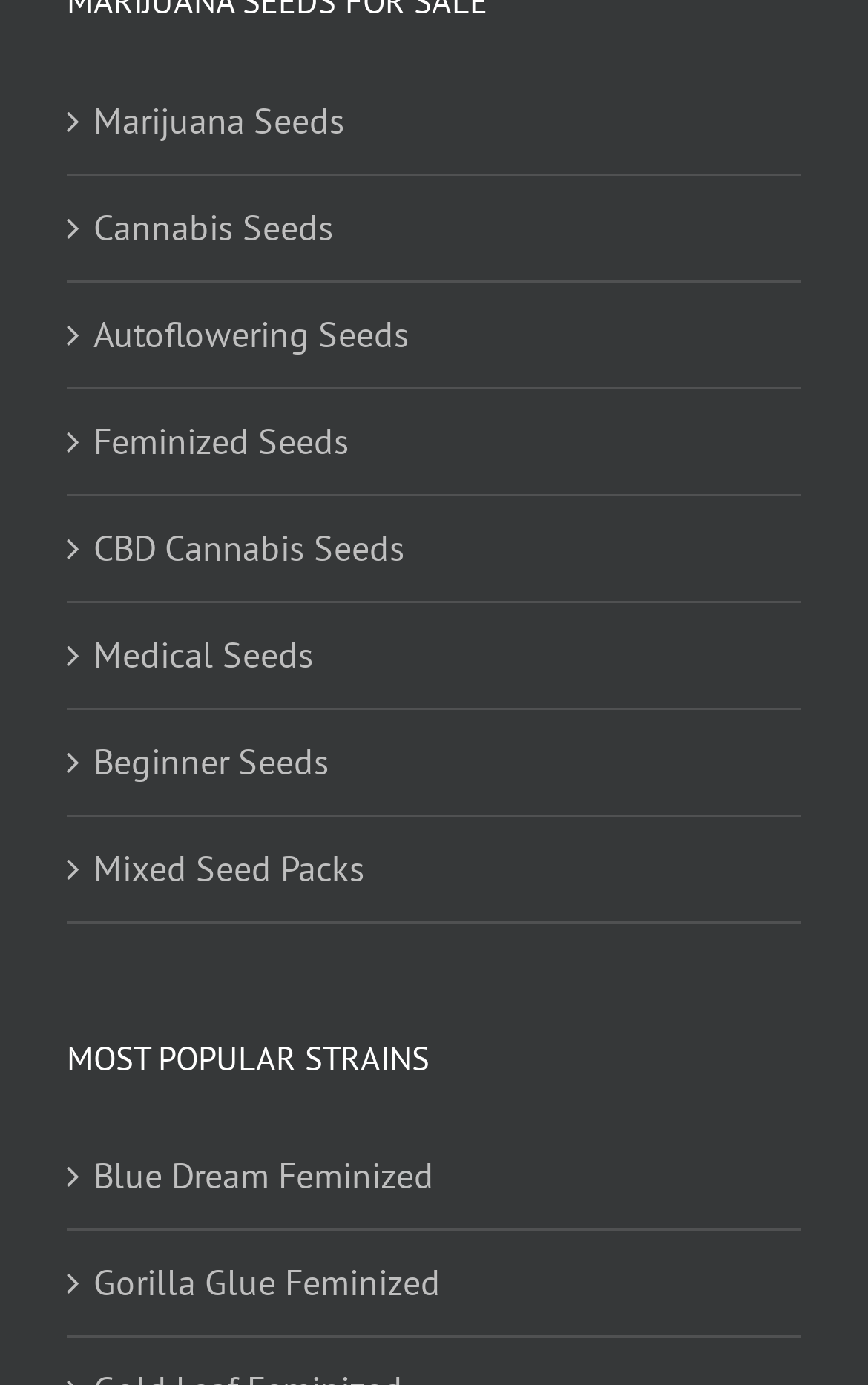Please identify the bounding box coordinates of the clickable region that I should interact with to perform the following instruction: "Browse Marijuana Seeds". The coordinates should be expressed as four float numbers between 0 and 1, i.e., [left, top, right, bottom].

[0.108, 0.065, 0.897, 0.109]